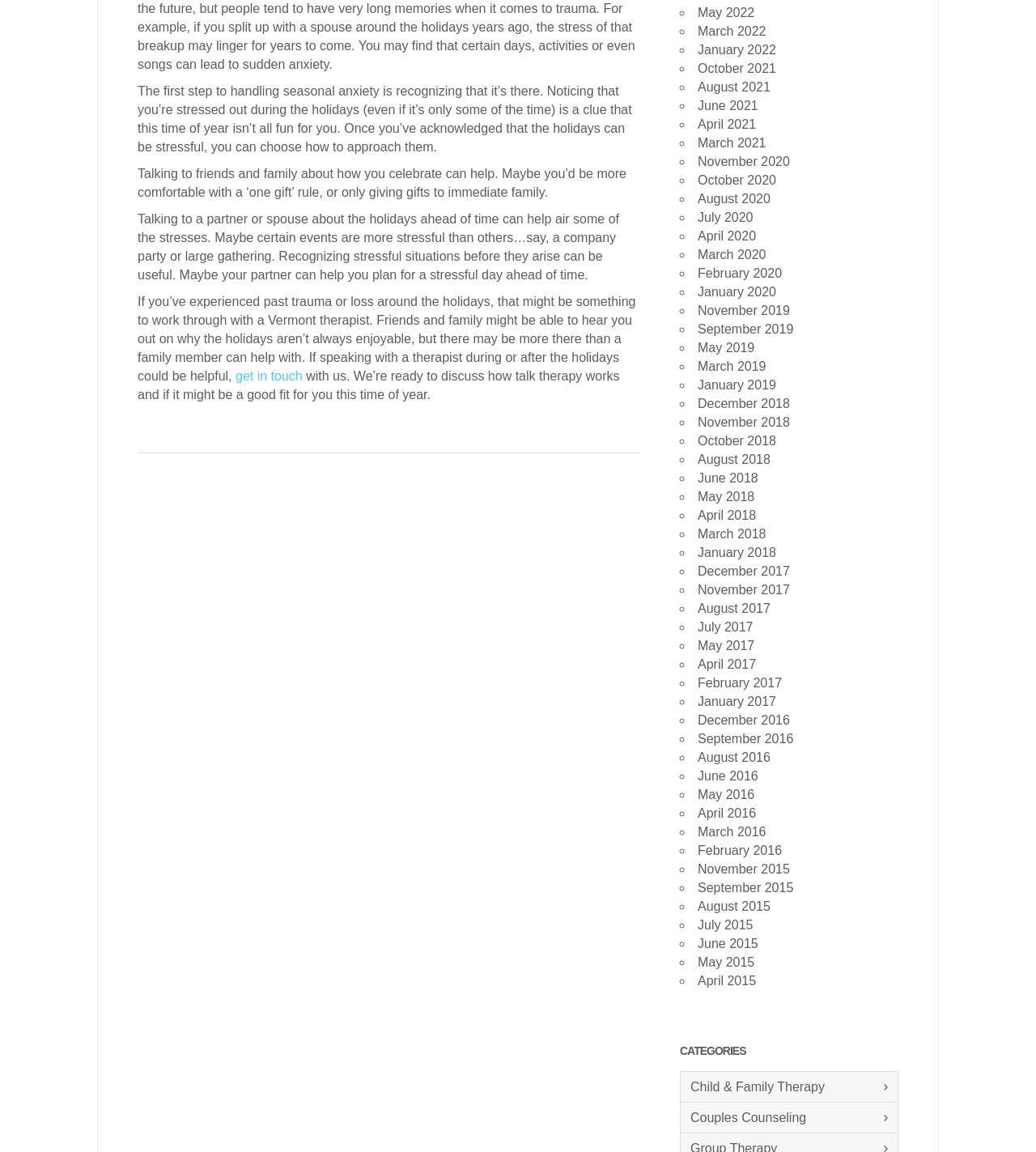Locate the bounding box coordinates of the area that needs to be clicked to fulfill the following instruction: "click get in touch". The coordinates should be in the format of four float numbers between 0 and 1, namely [left, top, right, bottom].

[0.227, 0.32, 0.292, 0.332]